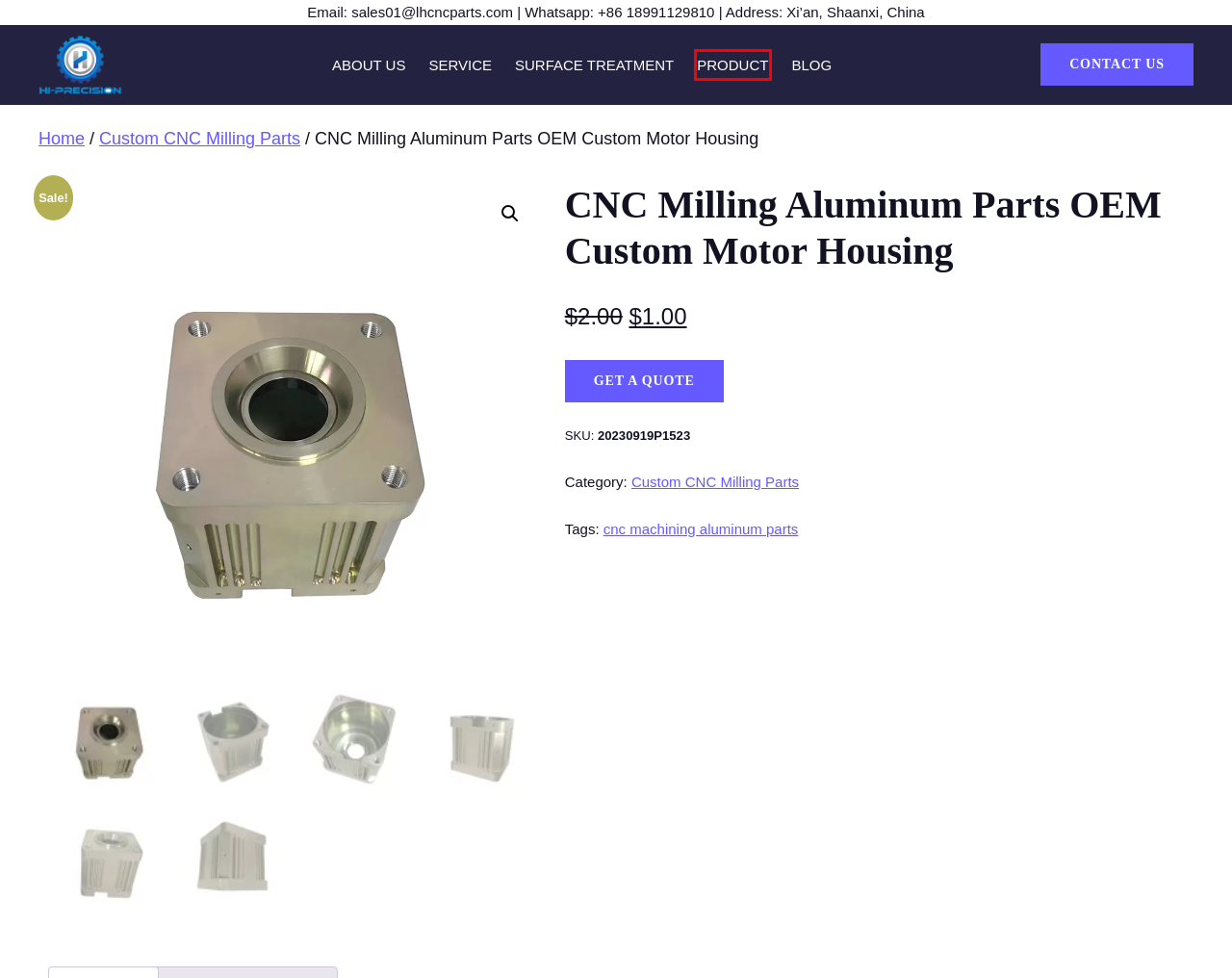Inspect the provided webpage screenshot, concentrating on the element within the red bounding box. Select the description that best represents the new webpage after you click the highlighted element. Here are the candidates:
A. cnc machining aluminum parts – CNC PARTS ONLINE
B. About us – CNC PARTS ONLINE
C. Surface Treatment – CNC PARTS ONLINE
D. Custom CNC Milling Parts – CNC PARTS ONLINE
E. Our CNC Machining Services – CNC PARTS ONLINE
F. Shop – CNC PARTS ONLINE
G. cnc machining blog – CNC PARTS ONLINE
H. CNC PARTS ONLINE – Selling CNC Turning Milling Parts Machining Services Online

F